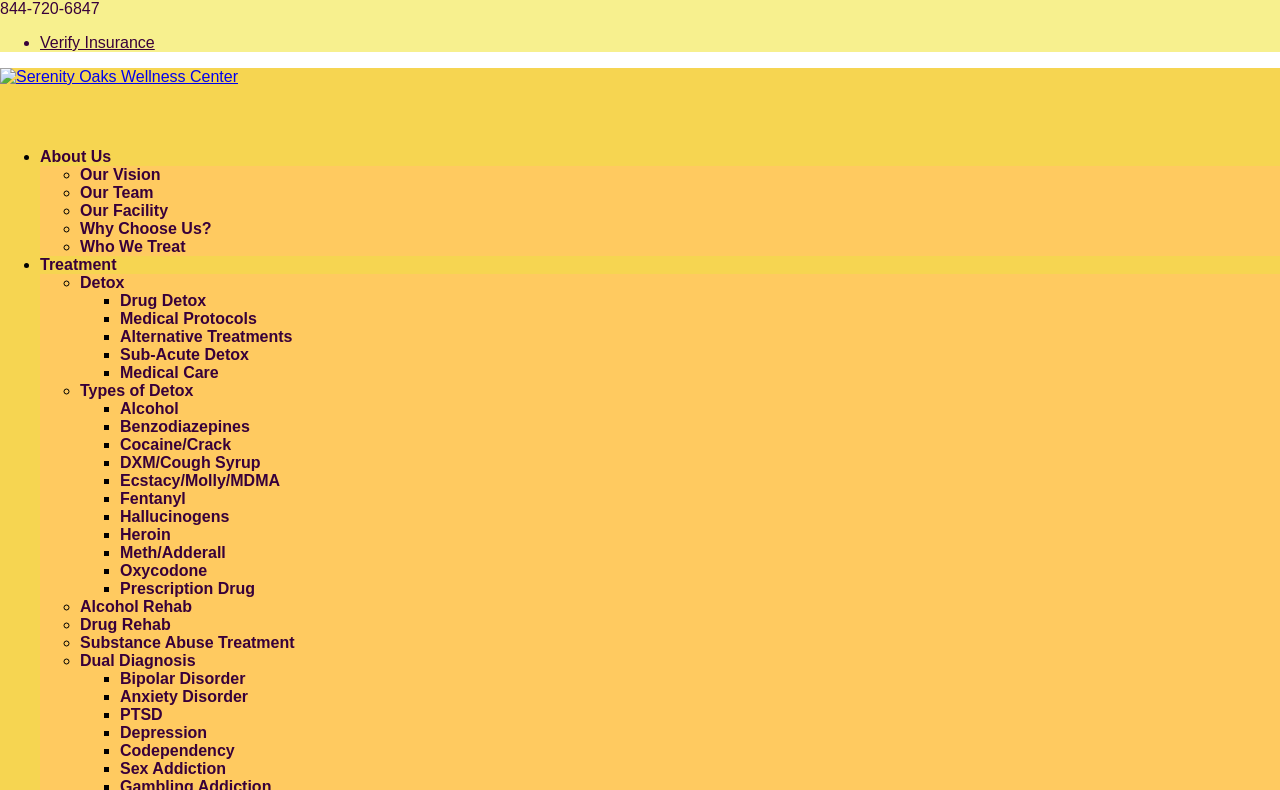Generate the text content of the main heading of the webpage.

These Tools Might Help You Battle an Eating Disorder